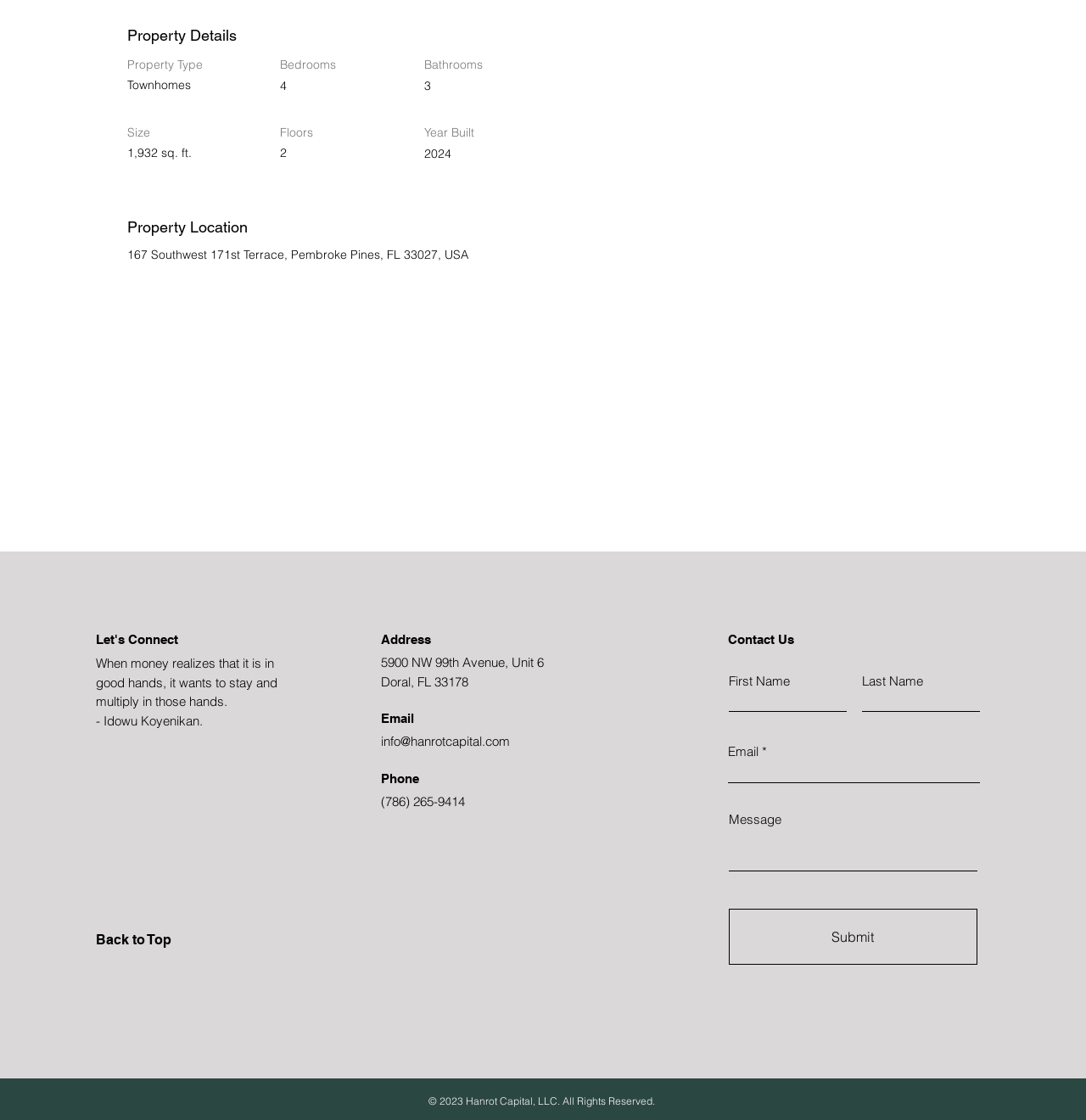What is the email address to contact Hanrot Capital?
Please give a detailed and elaborate answer to the question.

The email address to contact Hanrot Capital can be found in the 'Let's Connect' section, where it is listed as 'info@hanrotcapital.com'.